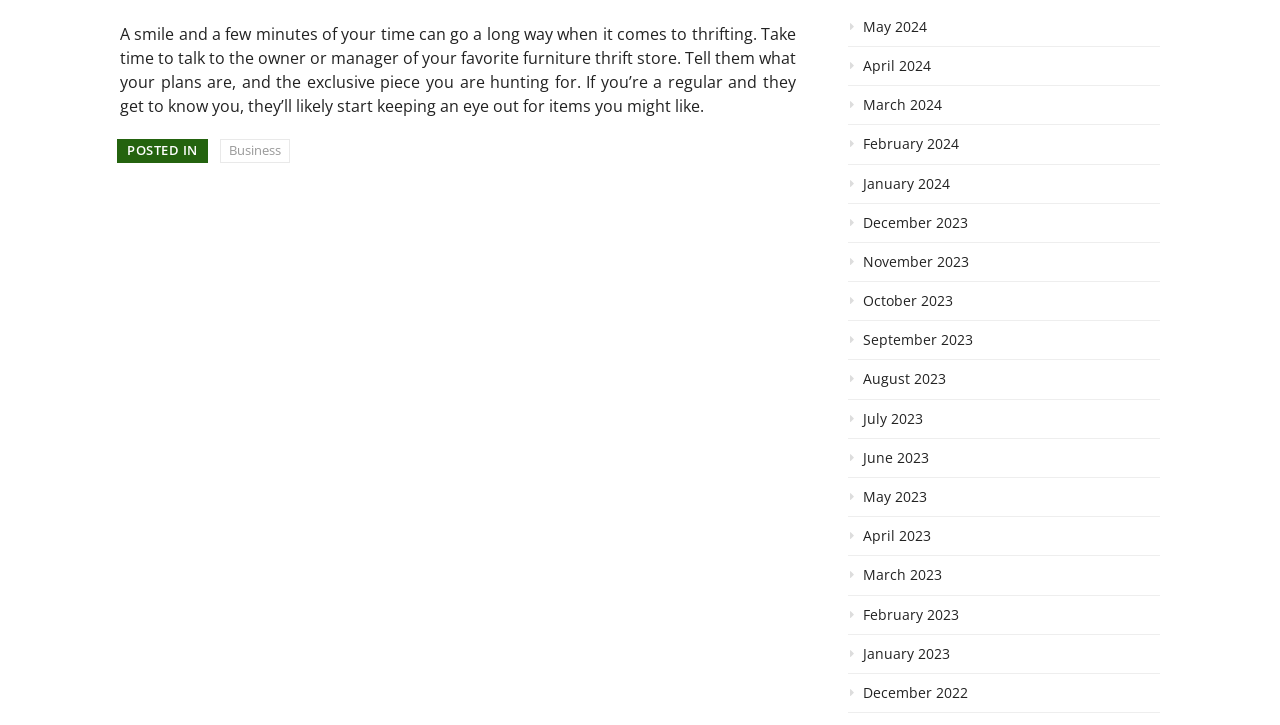Find and indicate the bounding box coordinates of the region you should select to follow the given instruction: "Read about business".

[0.171, 0.192, 0.226, 0.225]